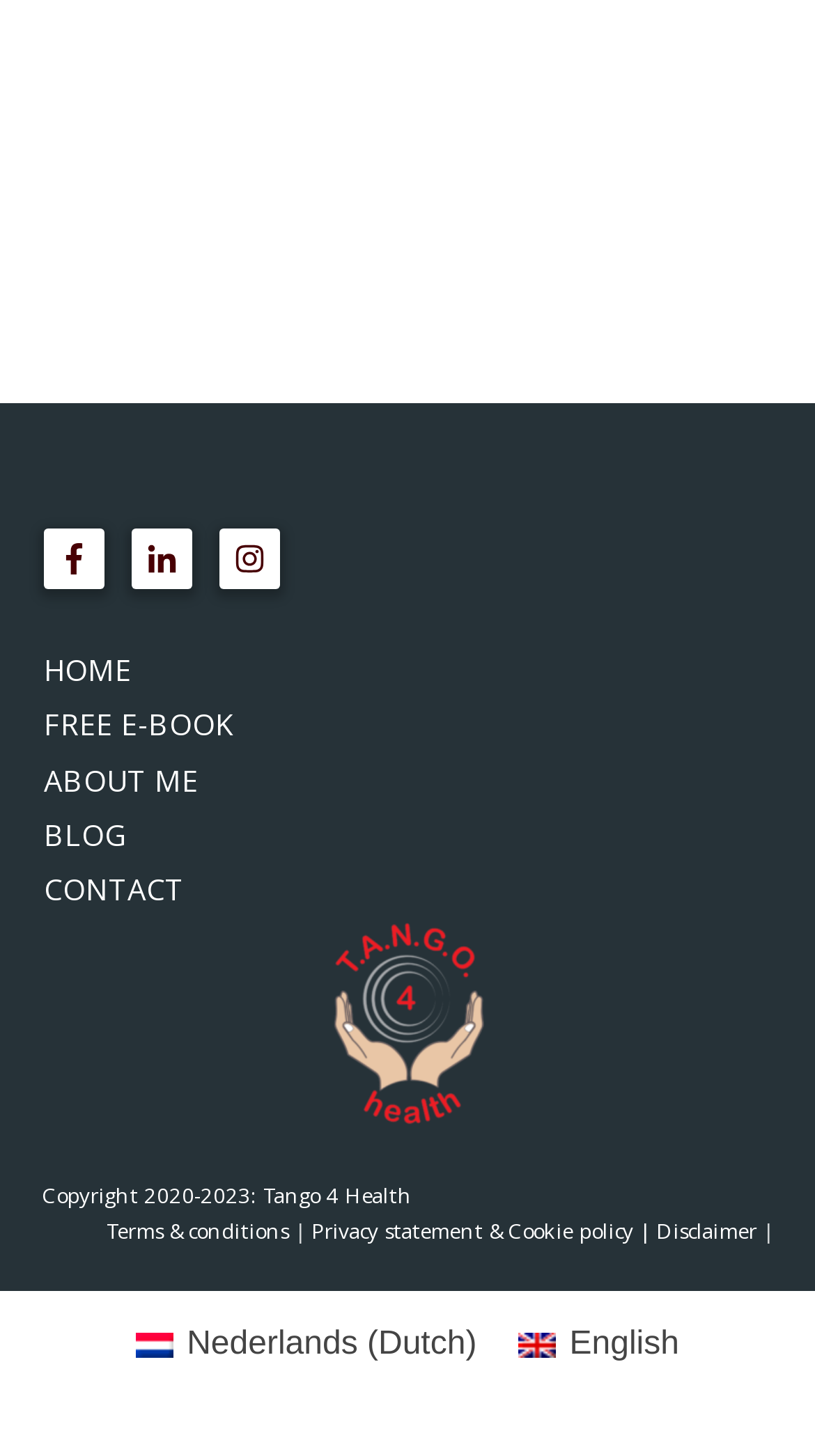What is the last link in the footer section?
Refer to the image and provide a detailed answer to the question.

The last link in the footer section is 'Disclaimer', which is located after the 'Terms & conditions' and 'Privacy statement & Cookie policy' links.